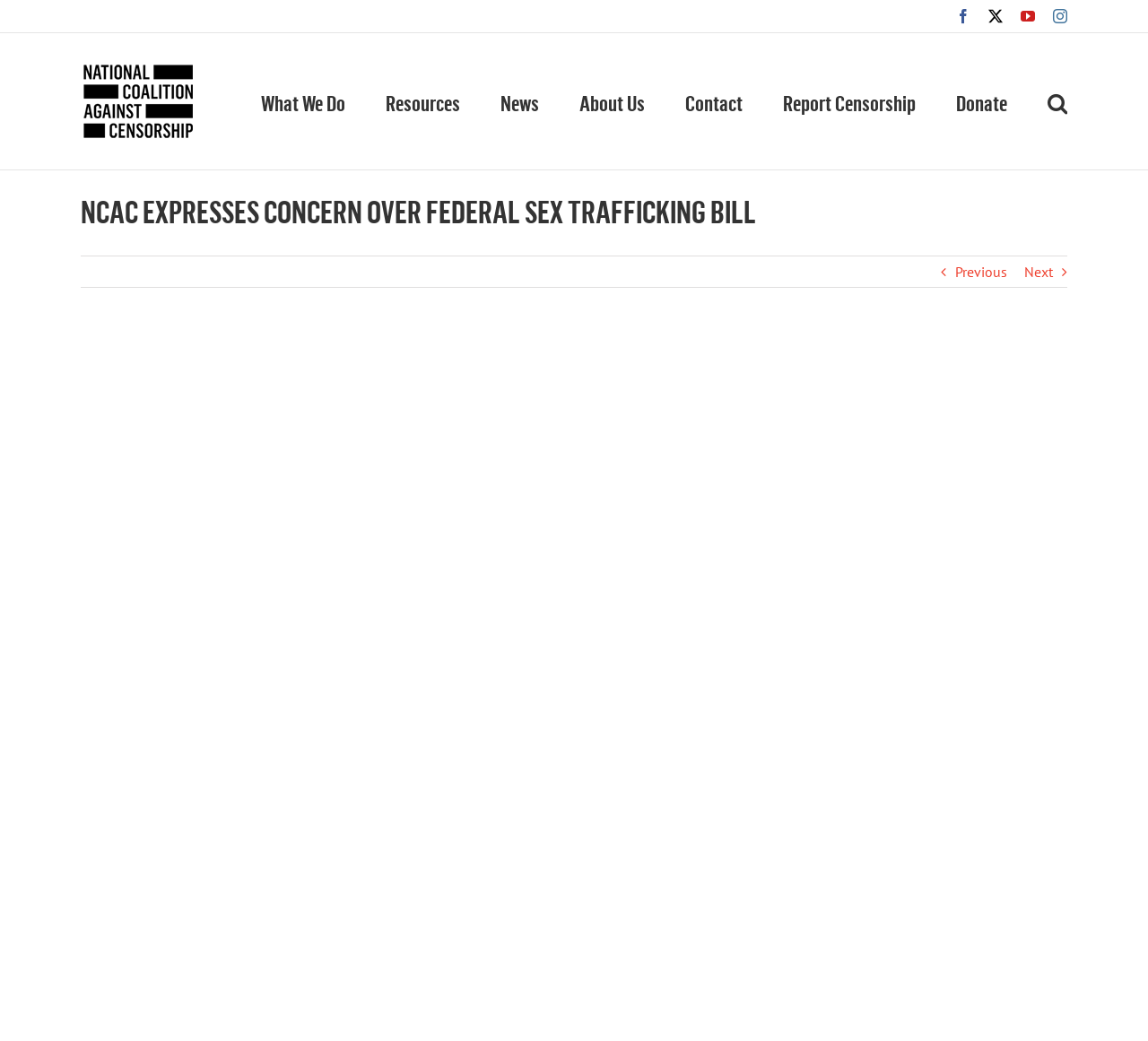Given the element description: "What We Do", predict the bounding box coordinates of this UI element. The coordinates must be four float numbers between 0 and 1, given as [left, top, right, bottom].

[0.227, 0.032, 0.301, 0.163]